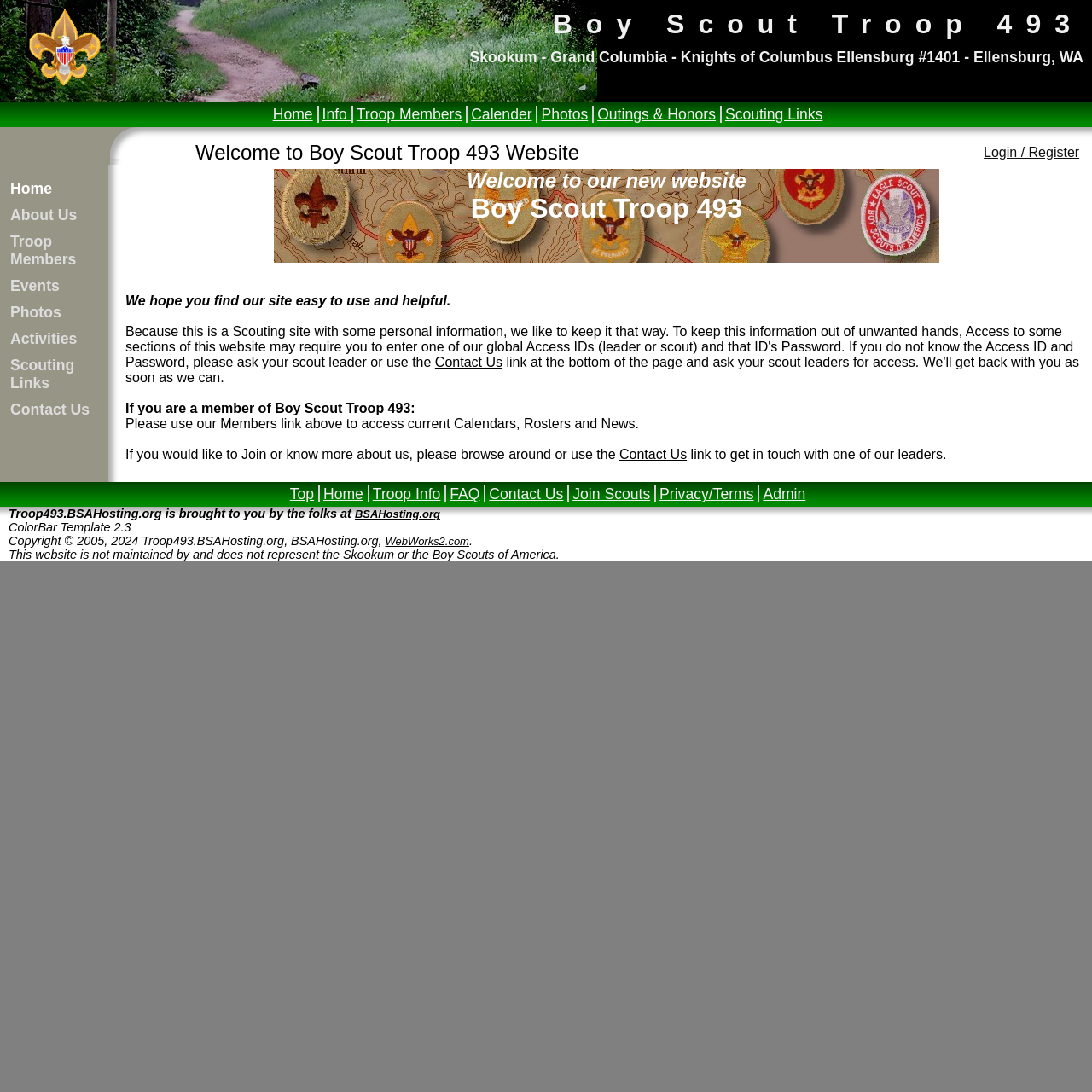What is the purpose of the website?
Using the image, answer in one word or phrase.

To provide information about Boy Scout Troop 493